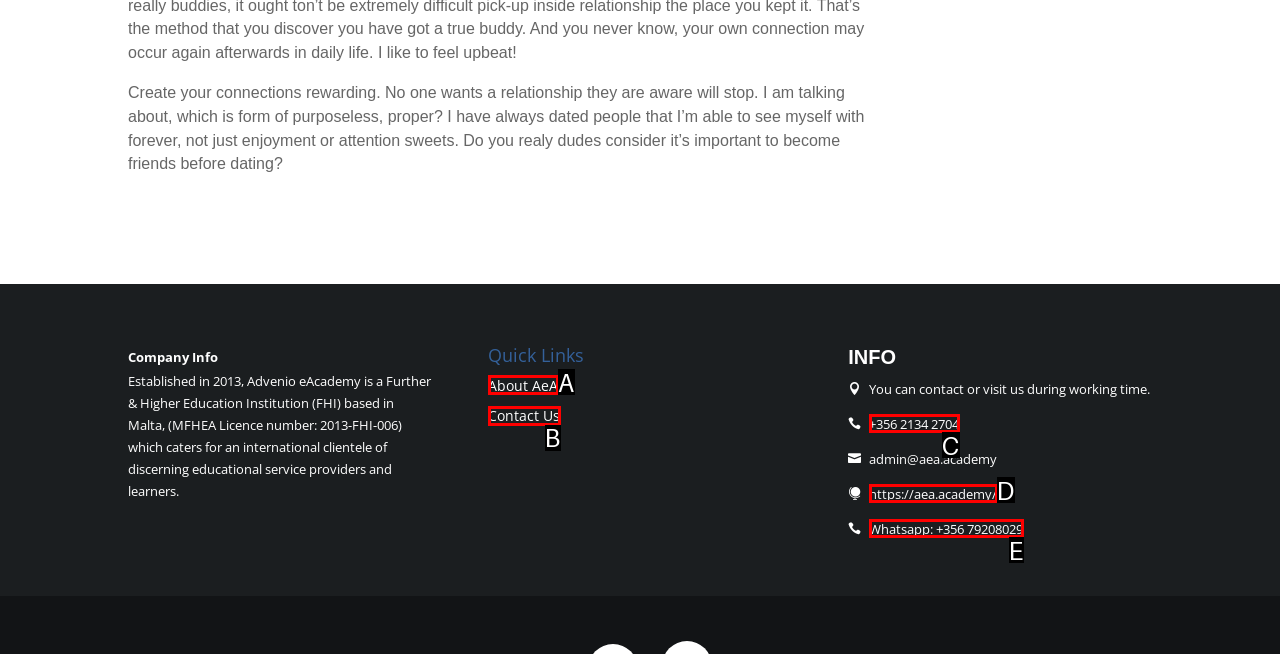Which HTML element matches the description: Contact Us the best? Answer directly with the letter of the chosen option.

B